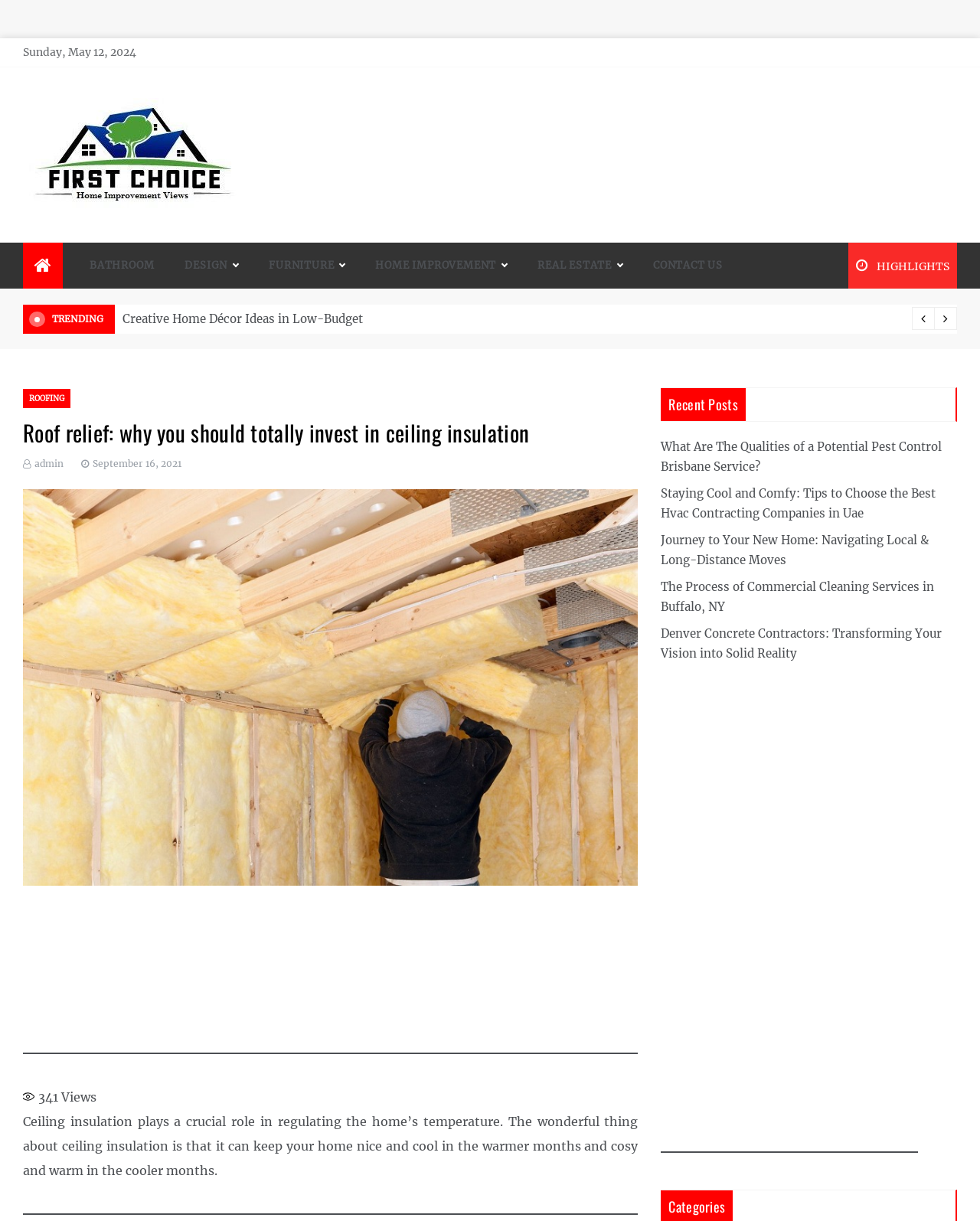Use a single word or phrase to answer the question:
What is the purpose of ceiling insulation?

Regulating home temperature